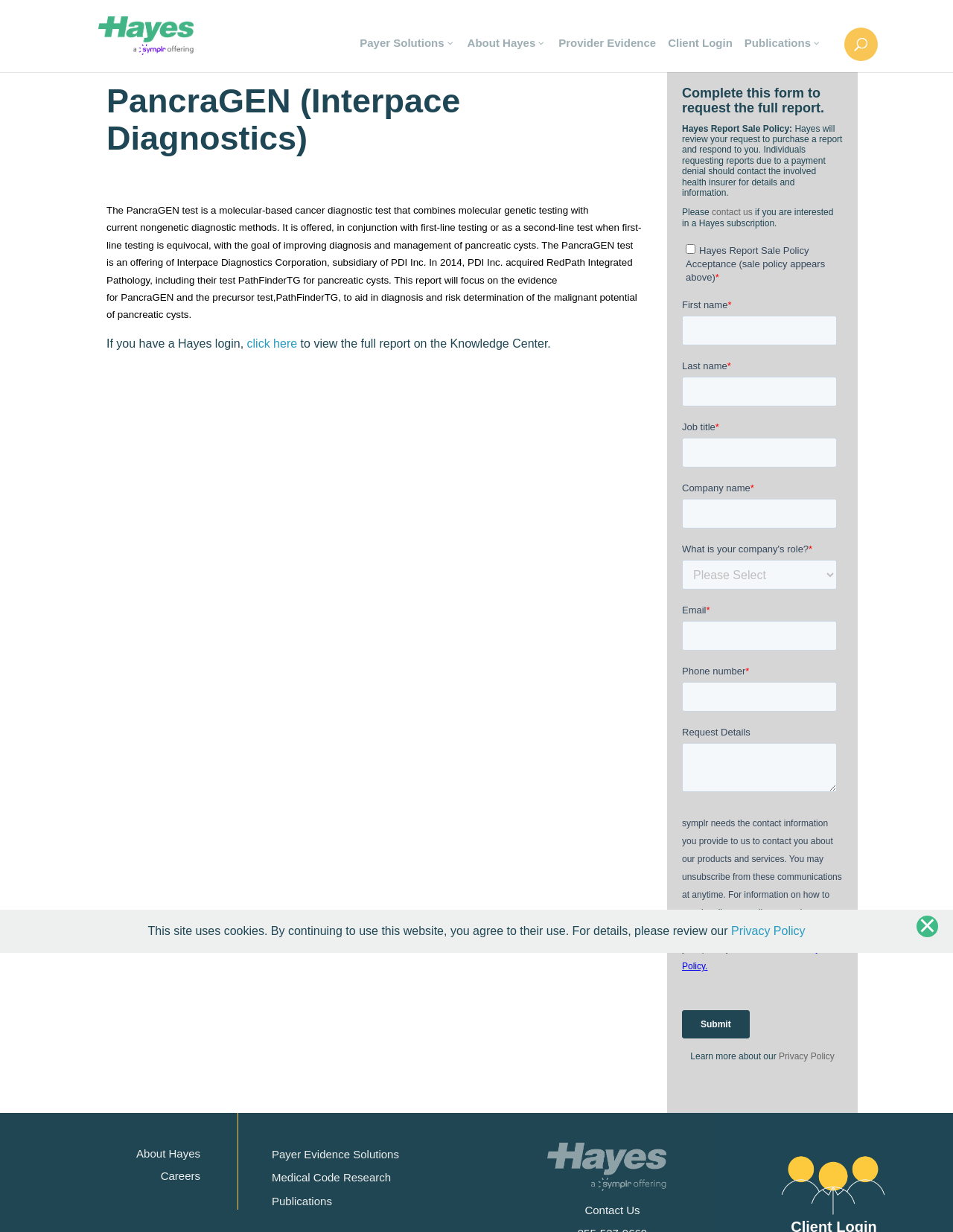Extract the bounding box coordinates of the UI element described: "Medical Code Research". Provide the coordinates in the format [left, top, right, bottom] with values ranging from 0 to 1.

[0.285, 0.95, 0.41, 0.961]